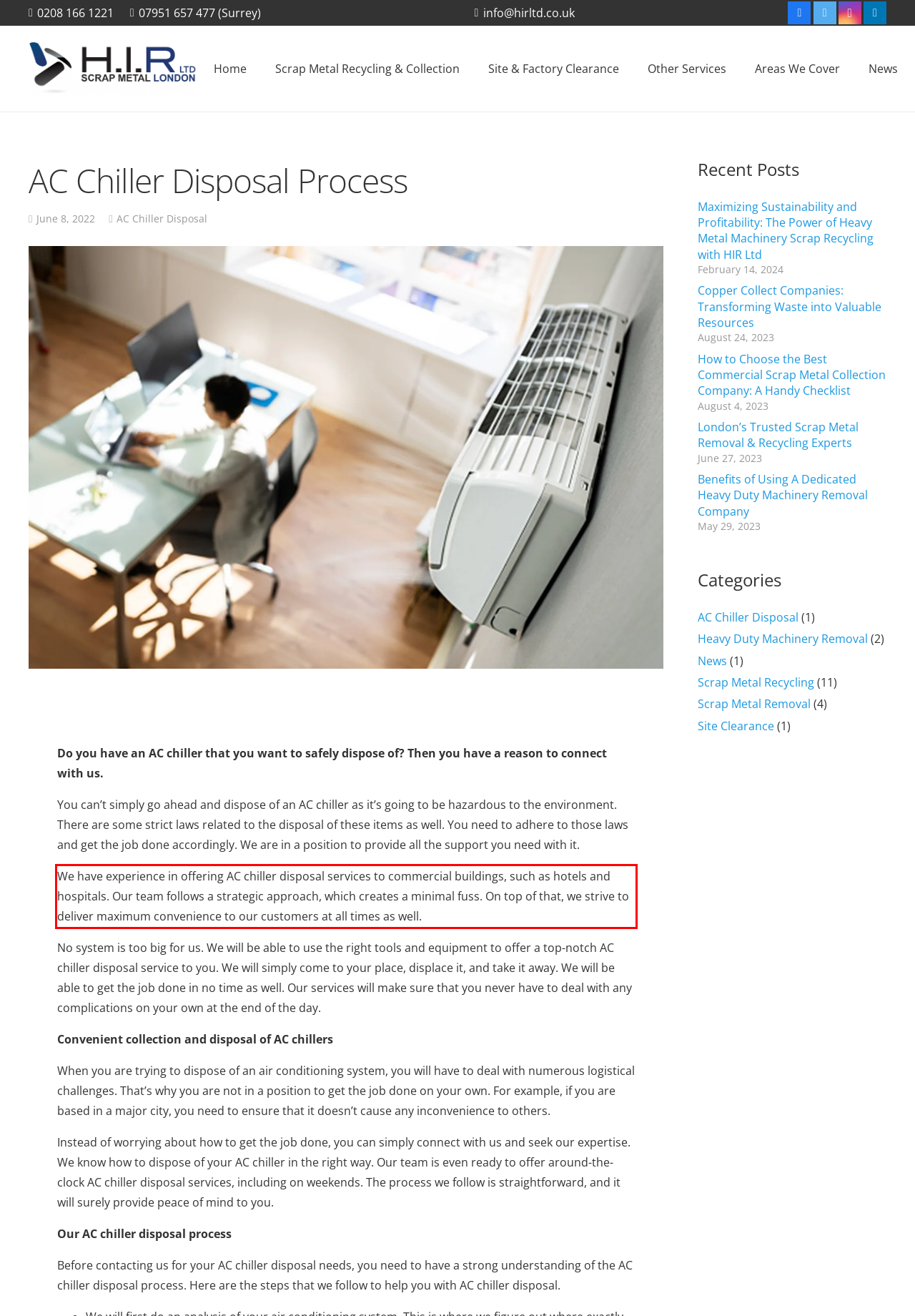You are given a screenshot with a red rectangle. Identify and extract the text within this red bounding box using OCR.

We have experience in offering AC chiller disposal services to commercial buildings, such as hotels and hospitals. Our team follows a strategic approach, which creates a minimal fuss. On top of that, we strive to deliver maximum convenience to our customers at all times as well.